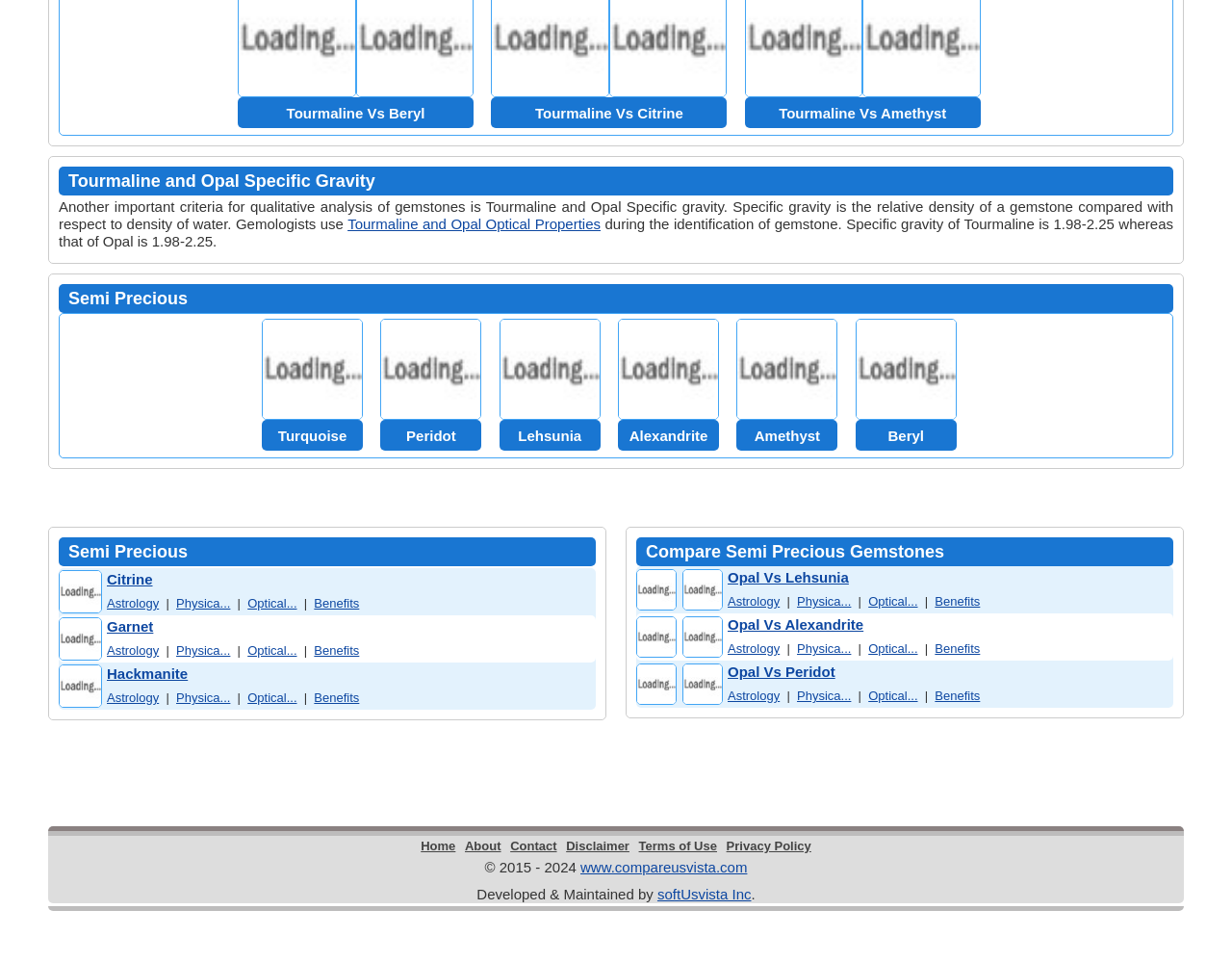How many semi-precious gemstones are listed on the webpage?
Please answer the question with a single word or phrase, referencing the image.

7